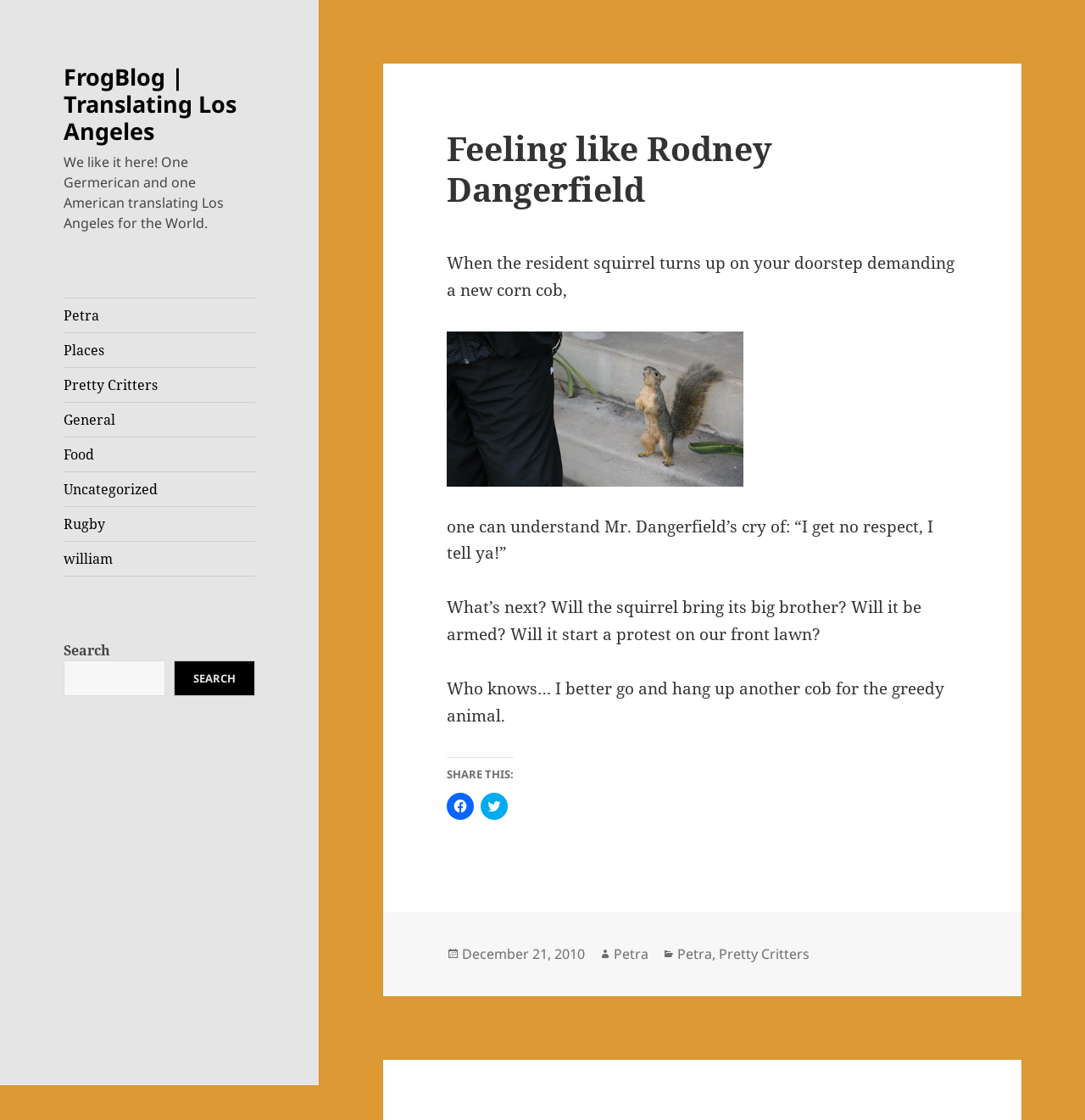Find the bounding box coordinates of the area to click in order to follow the instruction: "Read the article 'Feeling like Rodney Dangerfield'".

[0.412, 0.114, 0.941, 0.187]